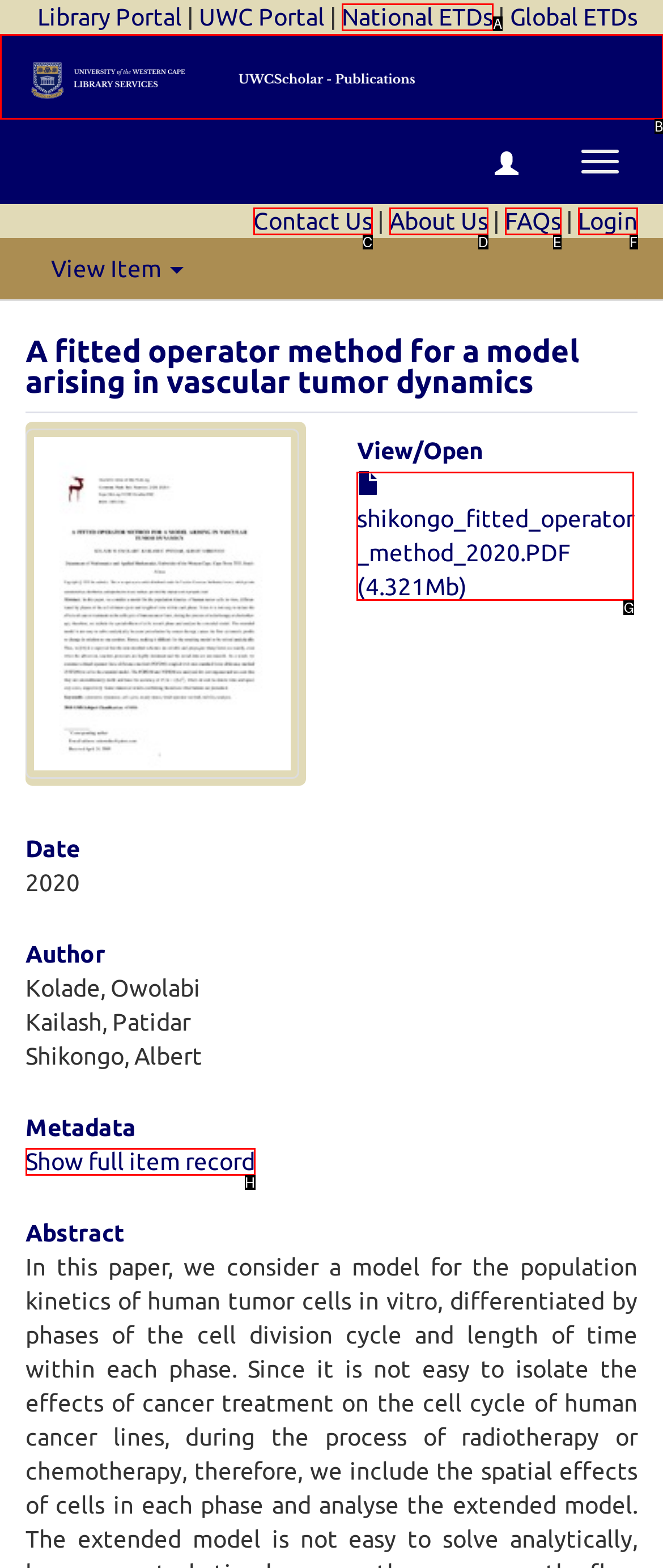Tell me which one HTML element I should click to complete the following task: Open the PDF file
Answer with the option's letter from the given choices directly.

G